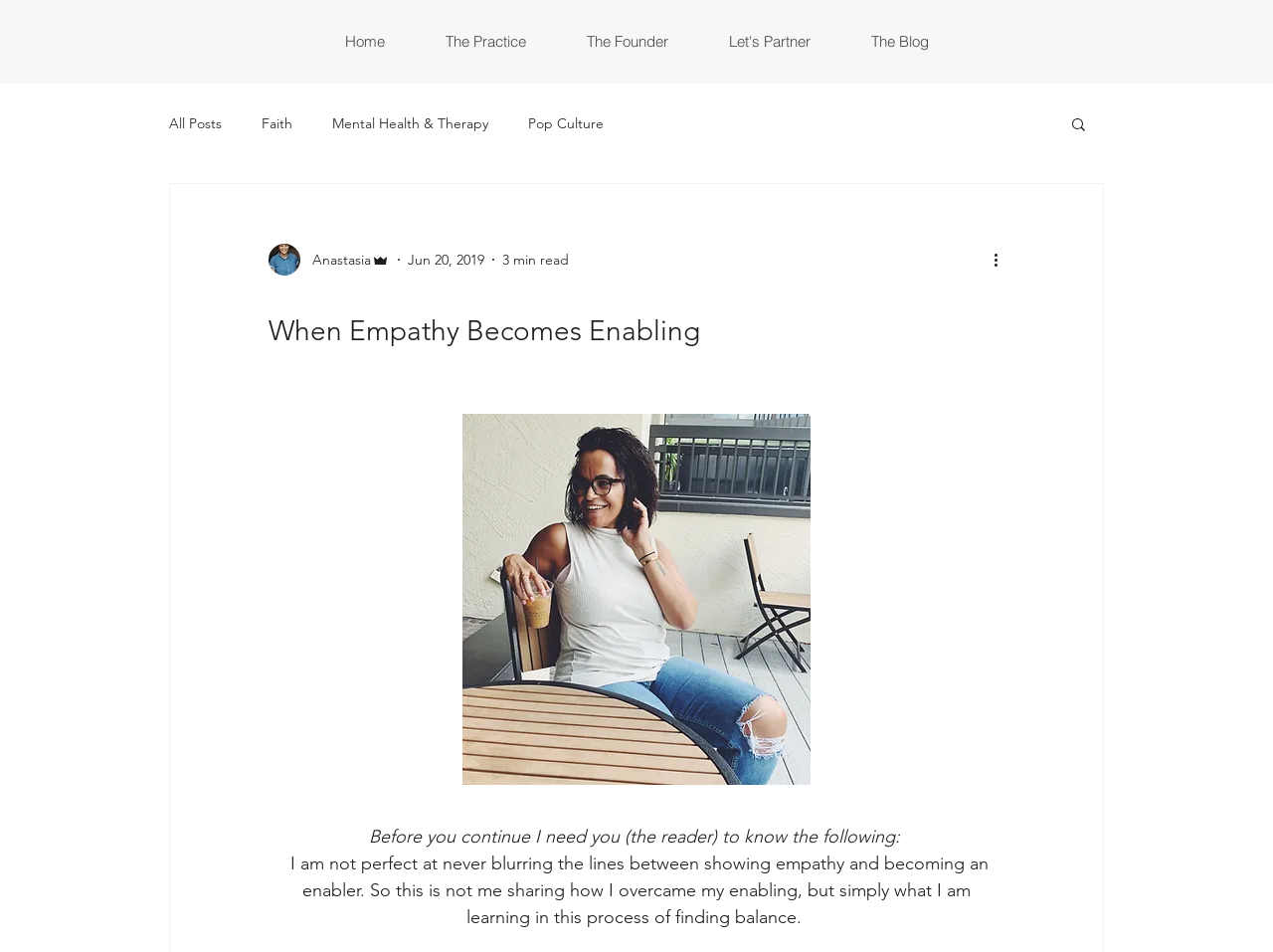Find the bounding box coordinates of the clickable area that will achieve the following instruction: "read the blog post".

[0.211, 0.318, 0.789, 0.368]